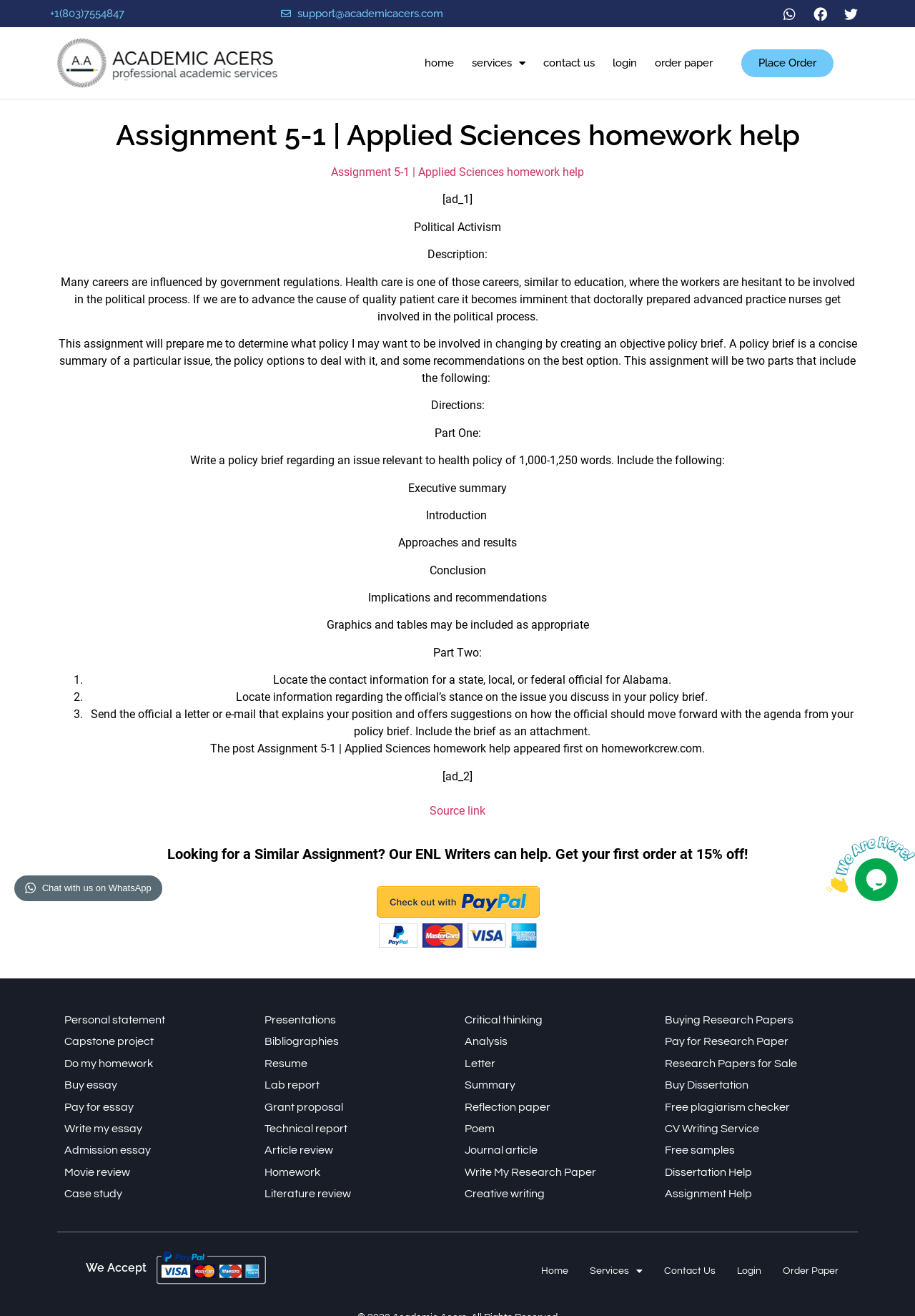What is the phone number on the top of the webpage?
Please look at the screenshot and answer in one word or a short phrase.

+1(803)7554847